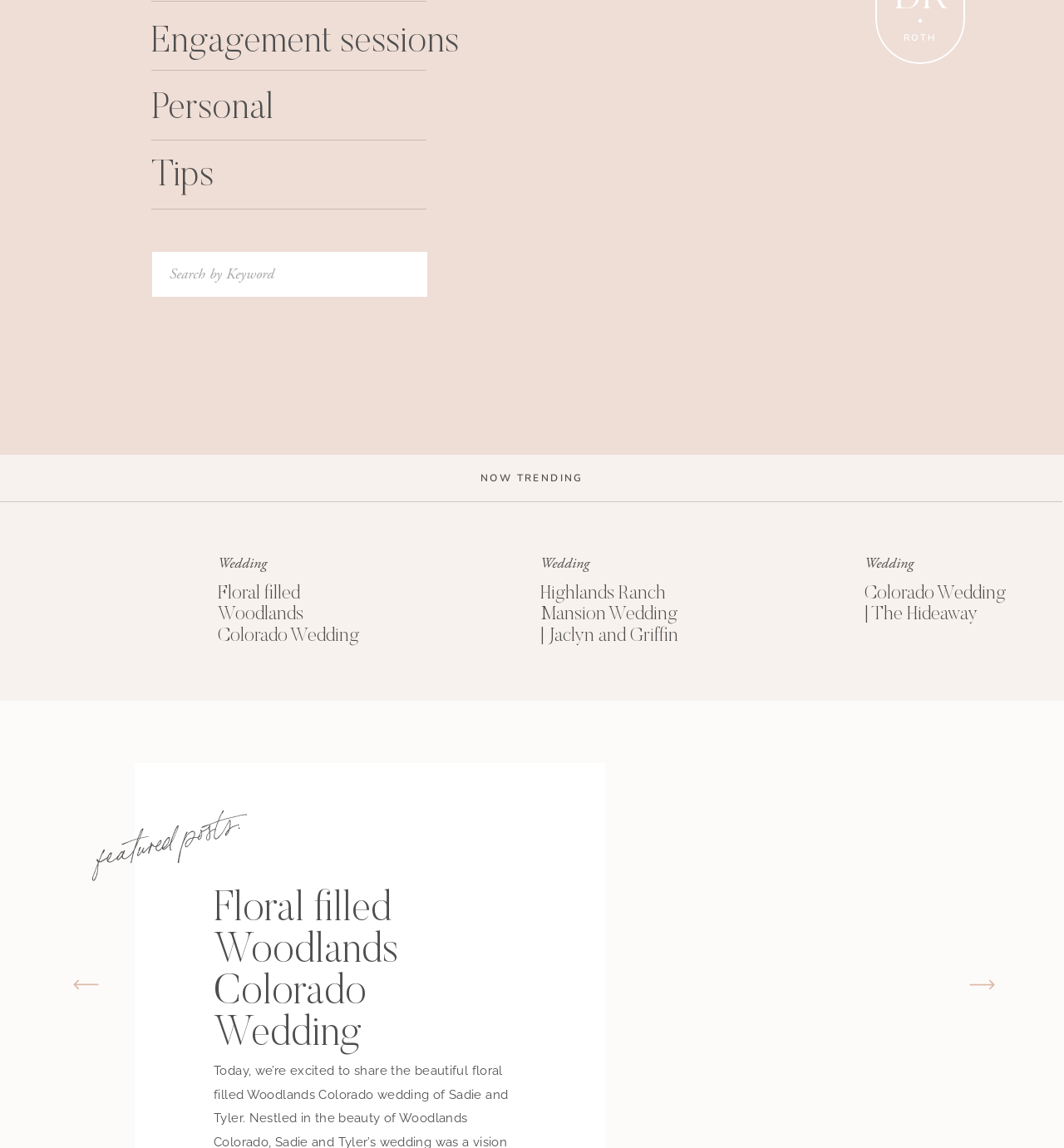What is the theme of the image at the bottom left of the page?
Based on the image, answer the question in a detailed manner.

I looked at the image at the bottom left of the page and noticed that it is accompanied by a link with the text 'colorado wedding photos', indicating that the theme of the image is related to weddings.